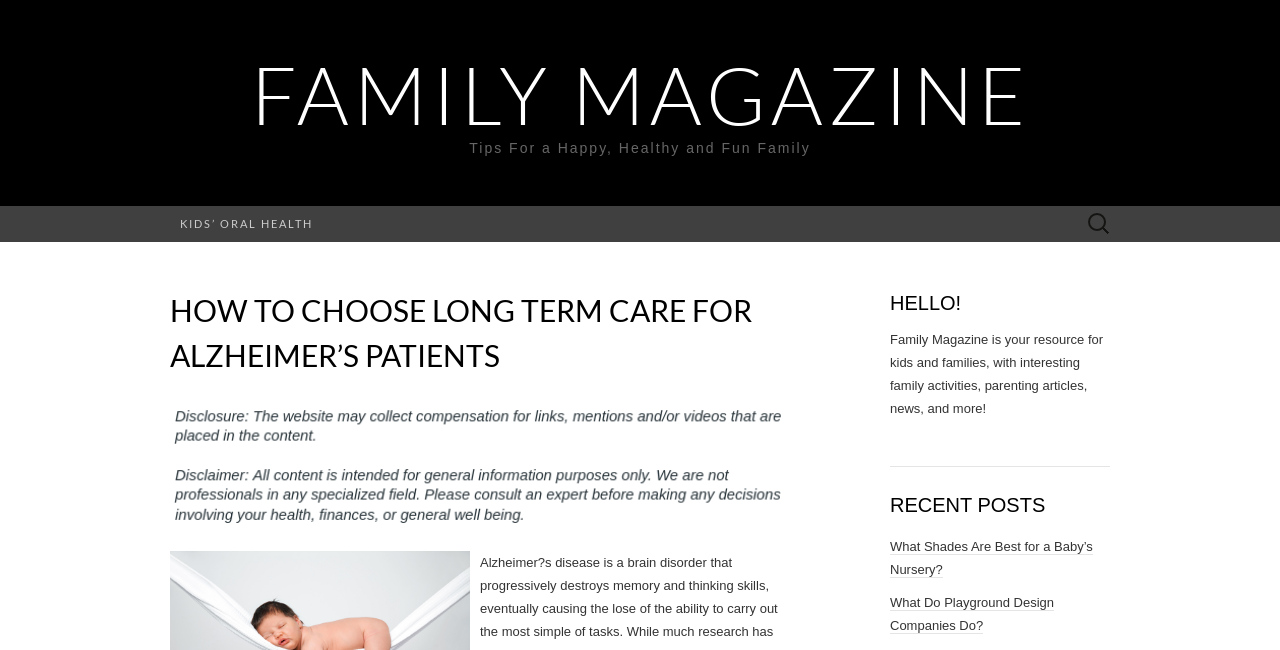What type of content does this website provide?
Please use the image to deliver a detailed and complete answer.

The website provides content related to family activities and parenting articles, as indicated by the static text 'Family Magazine is your resource for kids and families, with interesting family activities, parenting articles, news, and more!'.